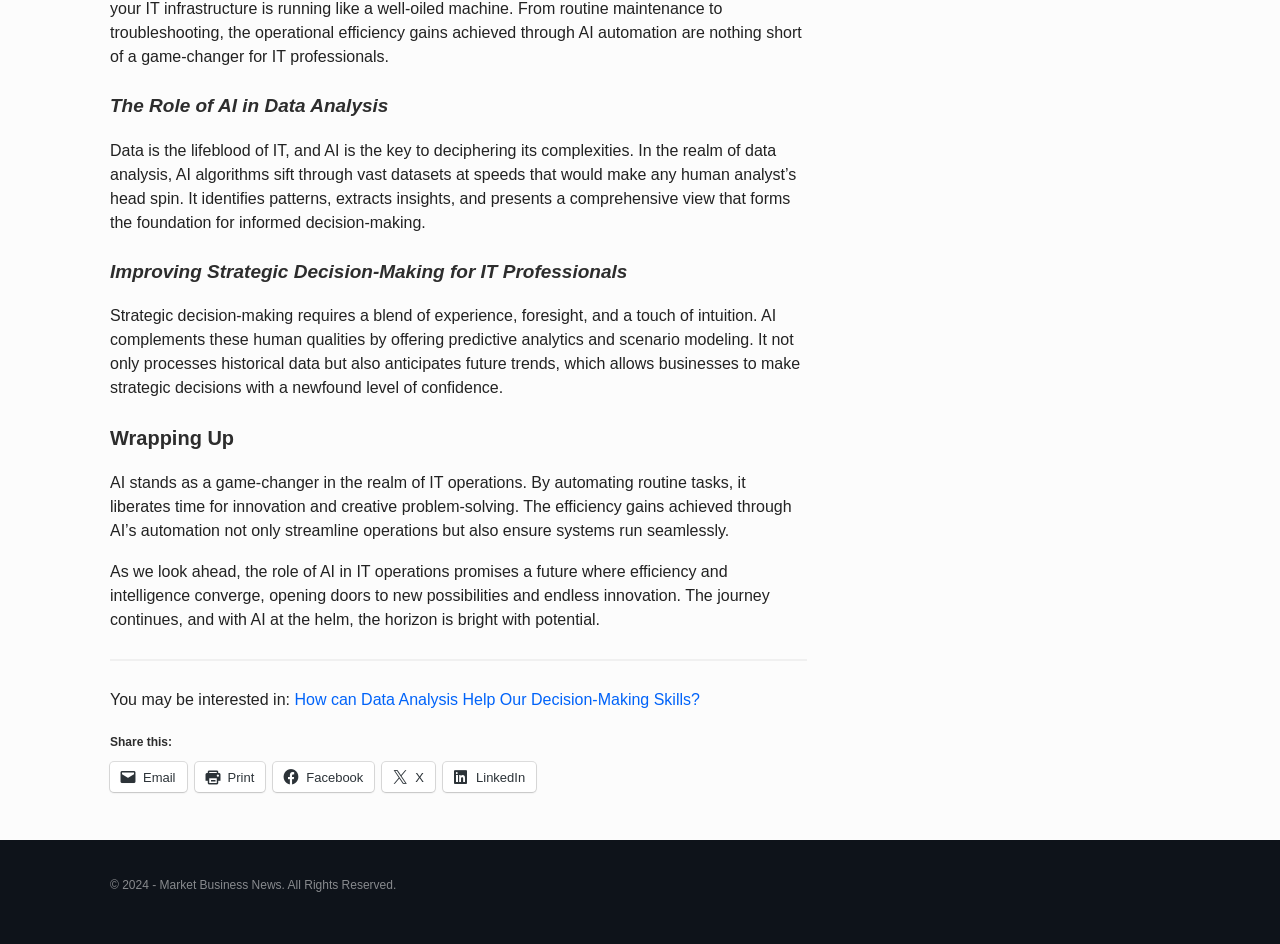Please specify the bounding box coordinates in the format (top-left x, top-left y, bottom-right x, bottom-right y), with values ranging from 0 to 1. Identify the bounding box for the UI component described as follows: Print

[0.152, 0.807, 0.207, 0.839]